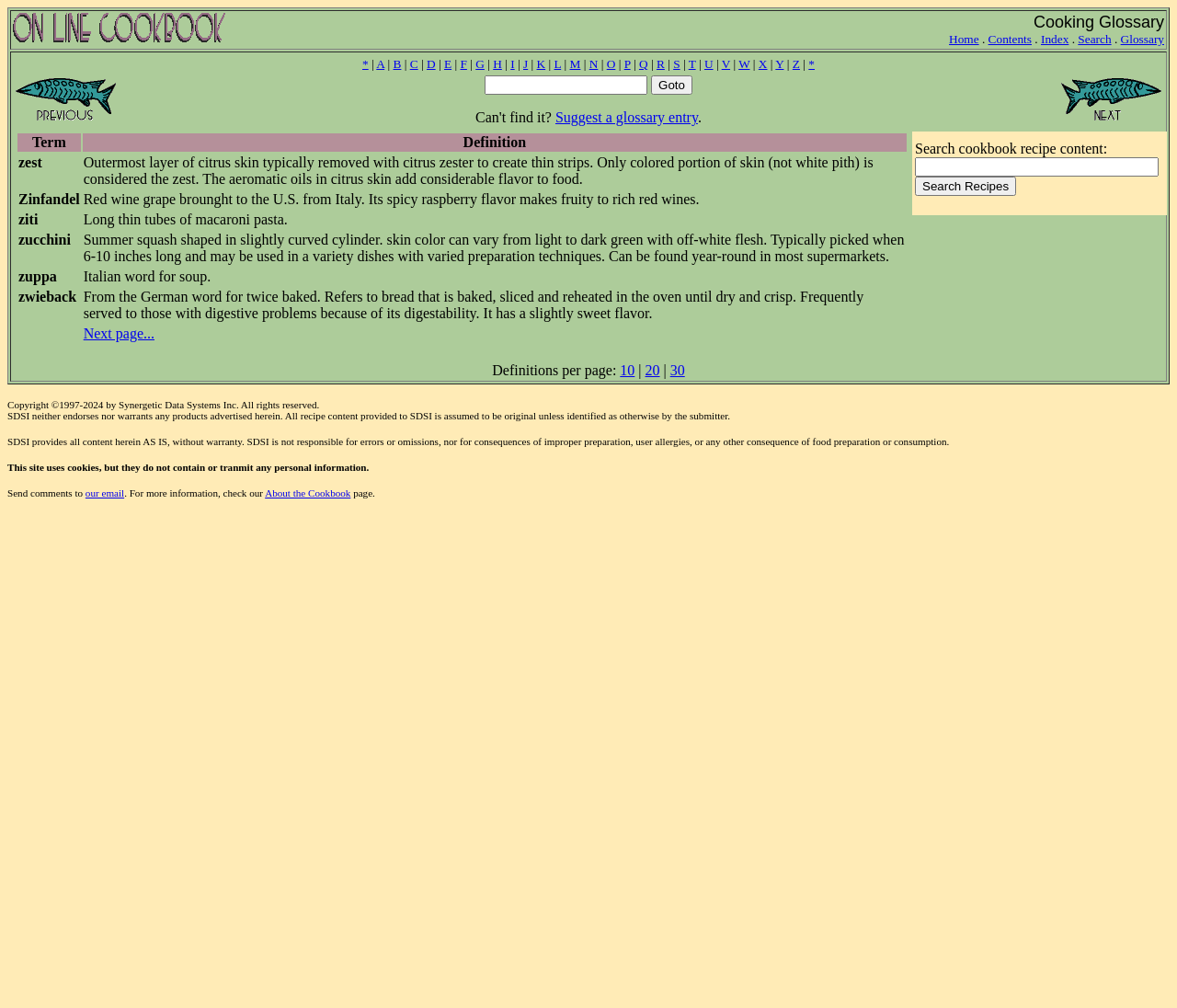Can you find the bounding box coordinates of the area I should click to execute the following instruction: "Click on the 'Suggest a glossary entry' link"?

[0.472, 0.109, 0.593, 0.124]